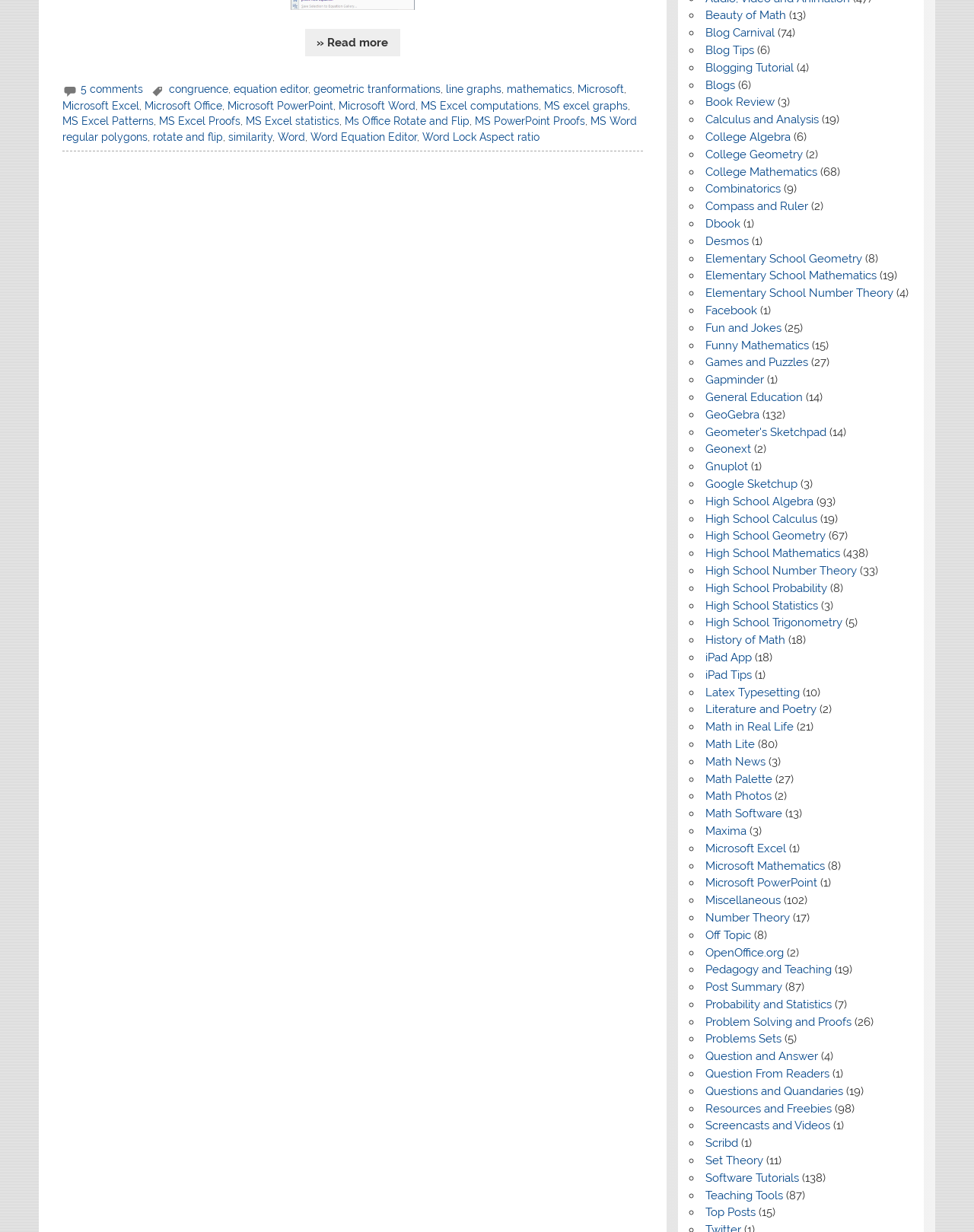Please determine the bounding box coordinates for the element that should be clicked to follow these instructions: "Visit 'Beauty of Math'".

[0.724, 0.007, 0.807, 0.018]